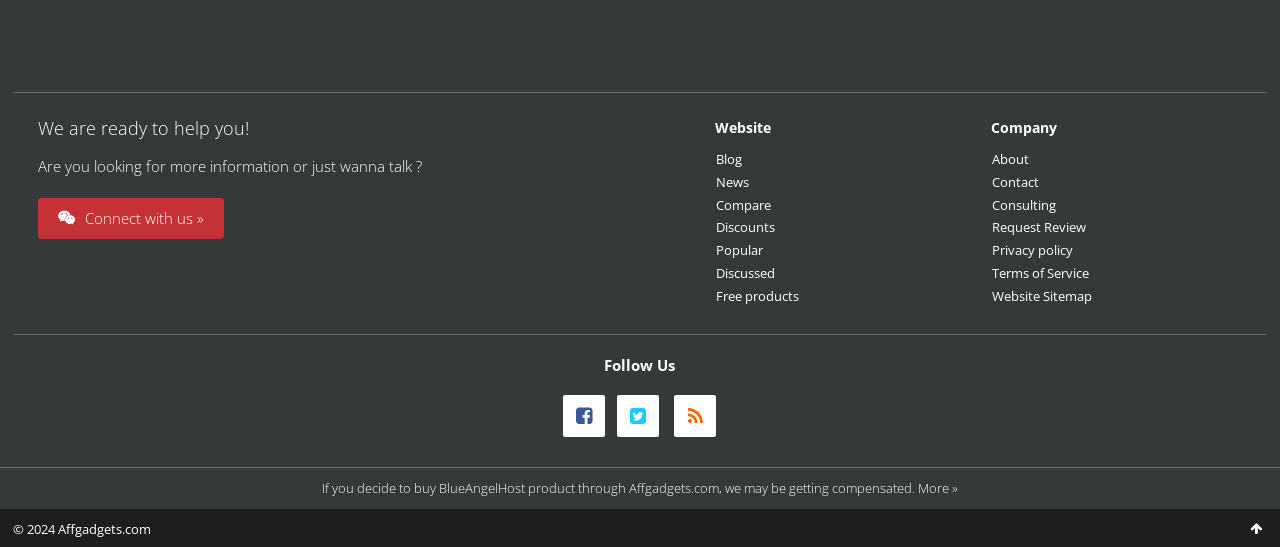Please locate the bounding box coordinates of the element that needs to be clicked to achieve the following instruction: "Learn more about BlueAngelHost product". The coordinates should be four float numbers between 0 and 1, i.e., [left, top, right, bottom].

[0.717, 0.876, 0.748, 0.909]